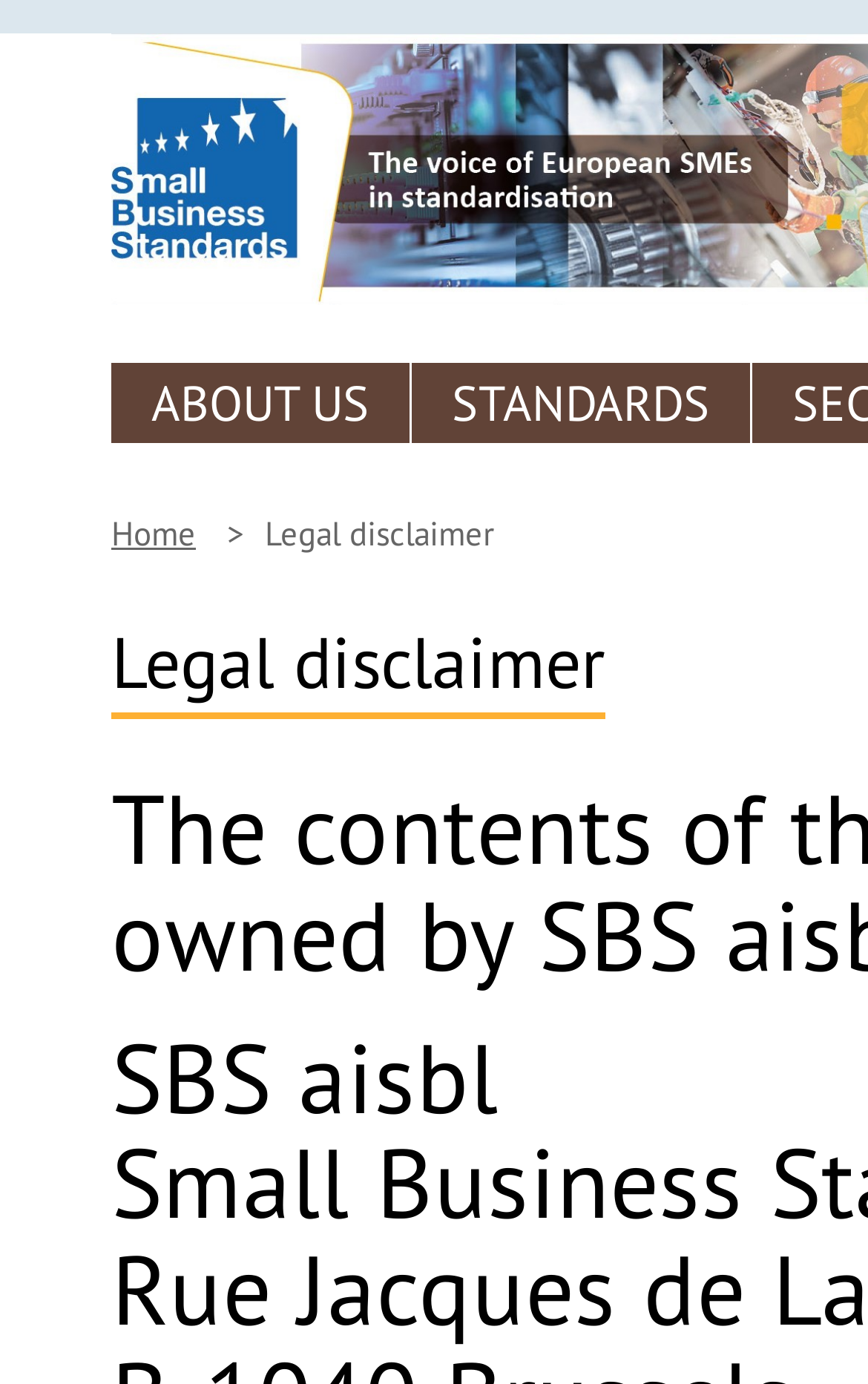Write an elaborate caption that captures the essence of the webpage.

The webpage is titled "Legal disclaimer | SBS SME" and appears to be a legal disclaimer page. At the top-left corner, there is a "Skip to main content" link, allowing users to bypass the navigation menu and go directly to the main content. 

The navigation menu is located at the top of the page, with three main links: "ABOUT US" on the left, "STANDARDS" on the right, and a "You are here" heading in between. Below the "You are here" heading, there is a breadcrumb navigation with a "Home" link, followed by a ">" symbol, and then the current page title "Legal disclaimer".

The main content of the page is a "Legal disclaimer" section, which is headed by a prominent heading with the same title. This section likely contains the copyright and ownership information, as well as contact details, including address, phone number, and fax number, as mentioned in the meta description.